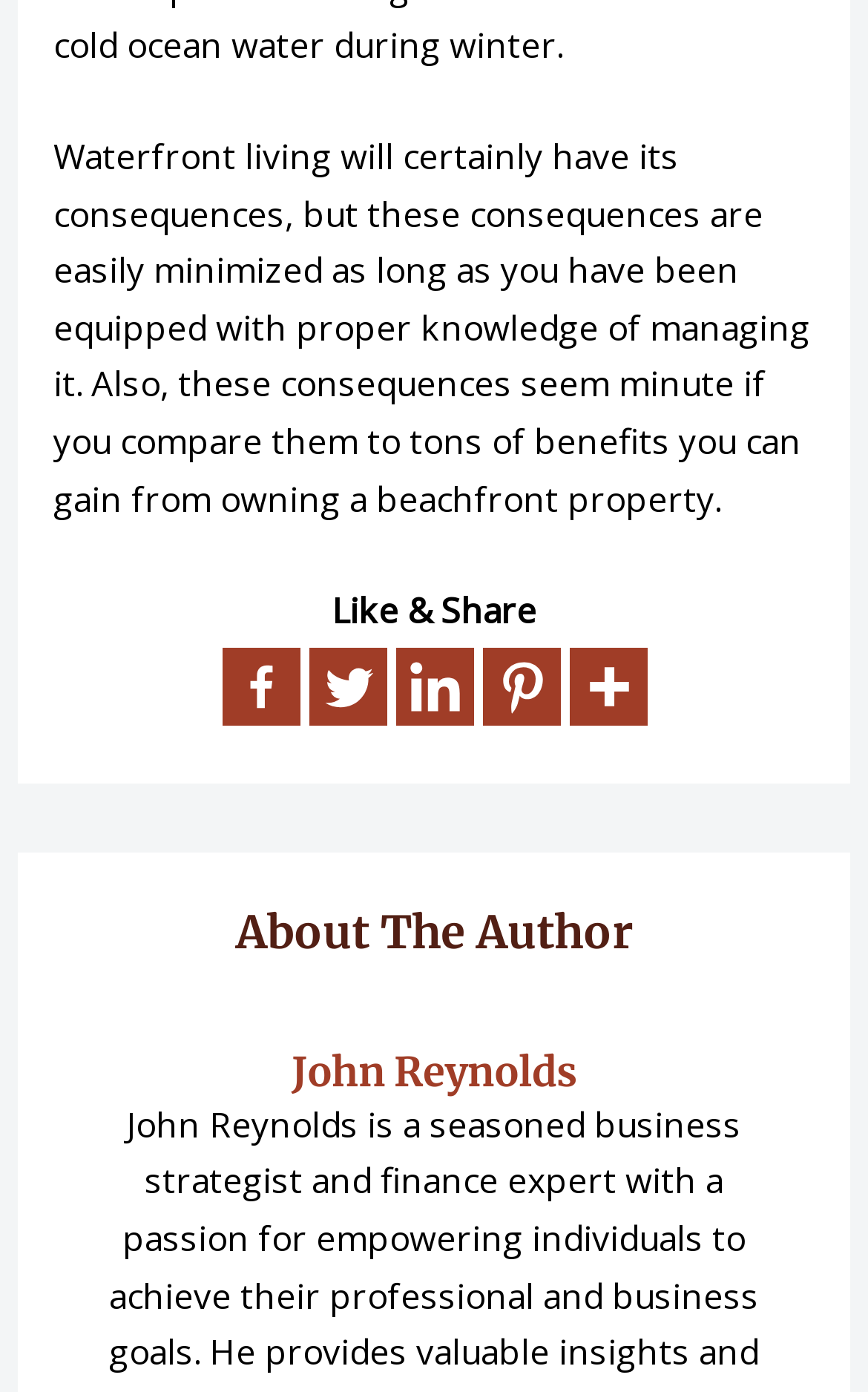What is the topic of the main text?
From the details in the image, provide a complete and detailed answer to the question.

The main text on the webpage discusses the consequences of waterfront living and how to minimize them, indicating that the topic is related to waterfront living.